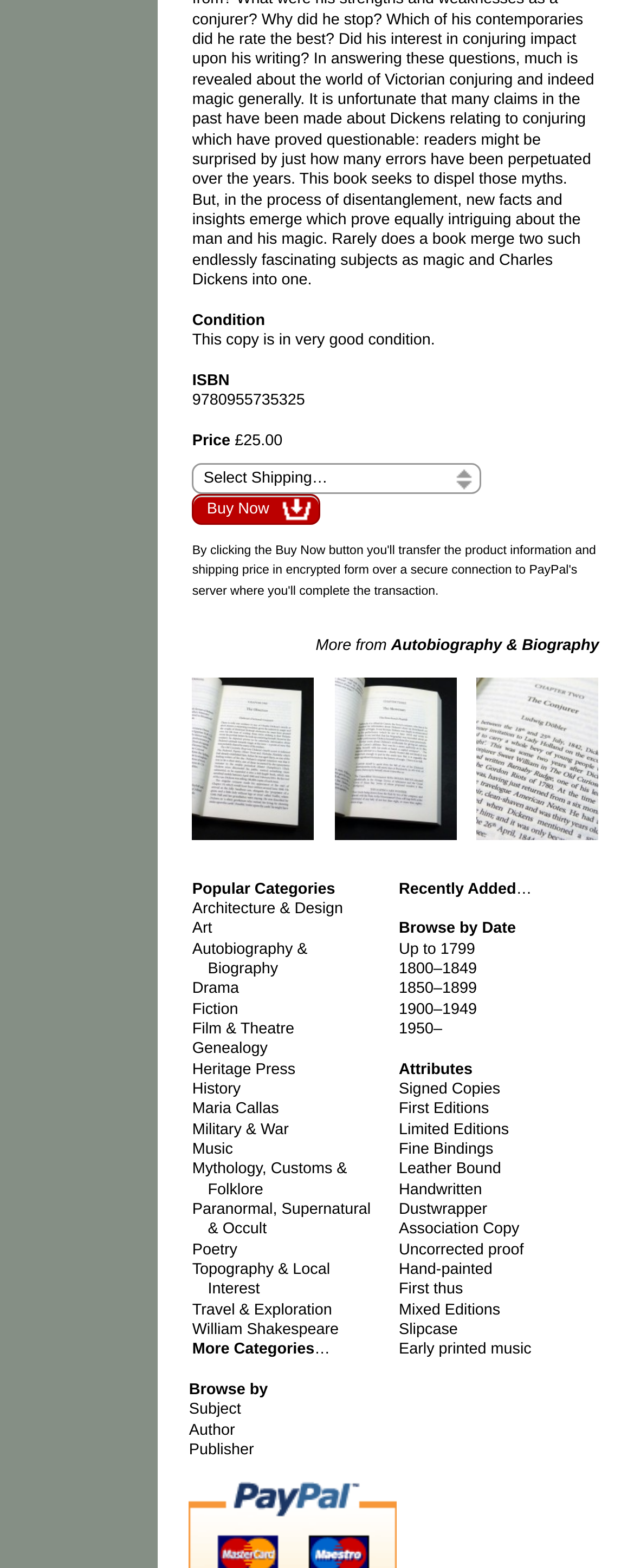Please identify the bounding box coordinates of the element I need to click to follow this instruction: "View more from Autobiography & Biography".

[0.498, 0.406, 0.945, 0.418]